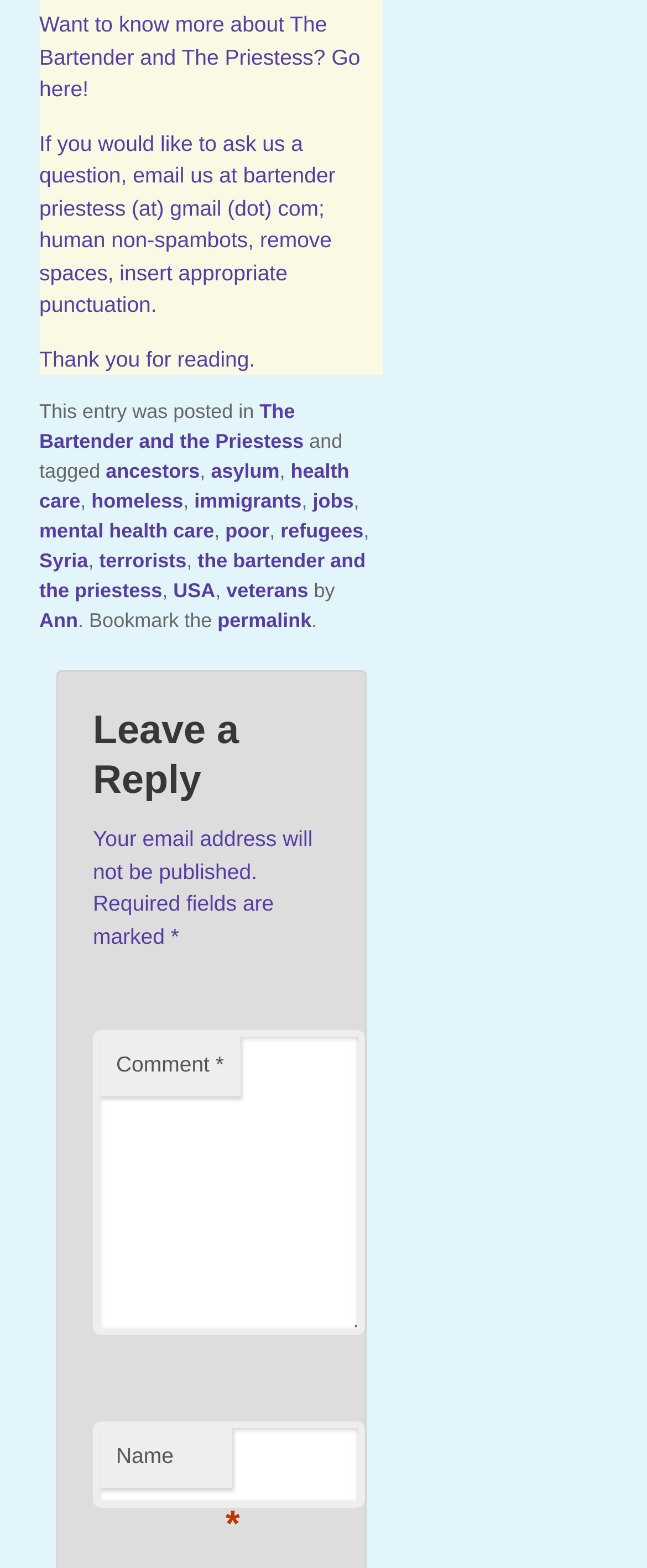Highlight the bounding box coordinates of the element you need to click to perform the following instruction: "Click the link to know more about The Bartender and The Priestess."

[0.061, 0.028, 0.557, 0.065]